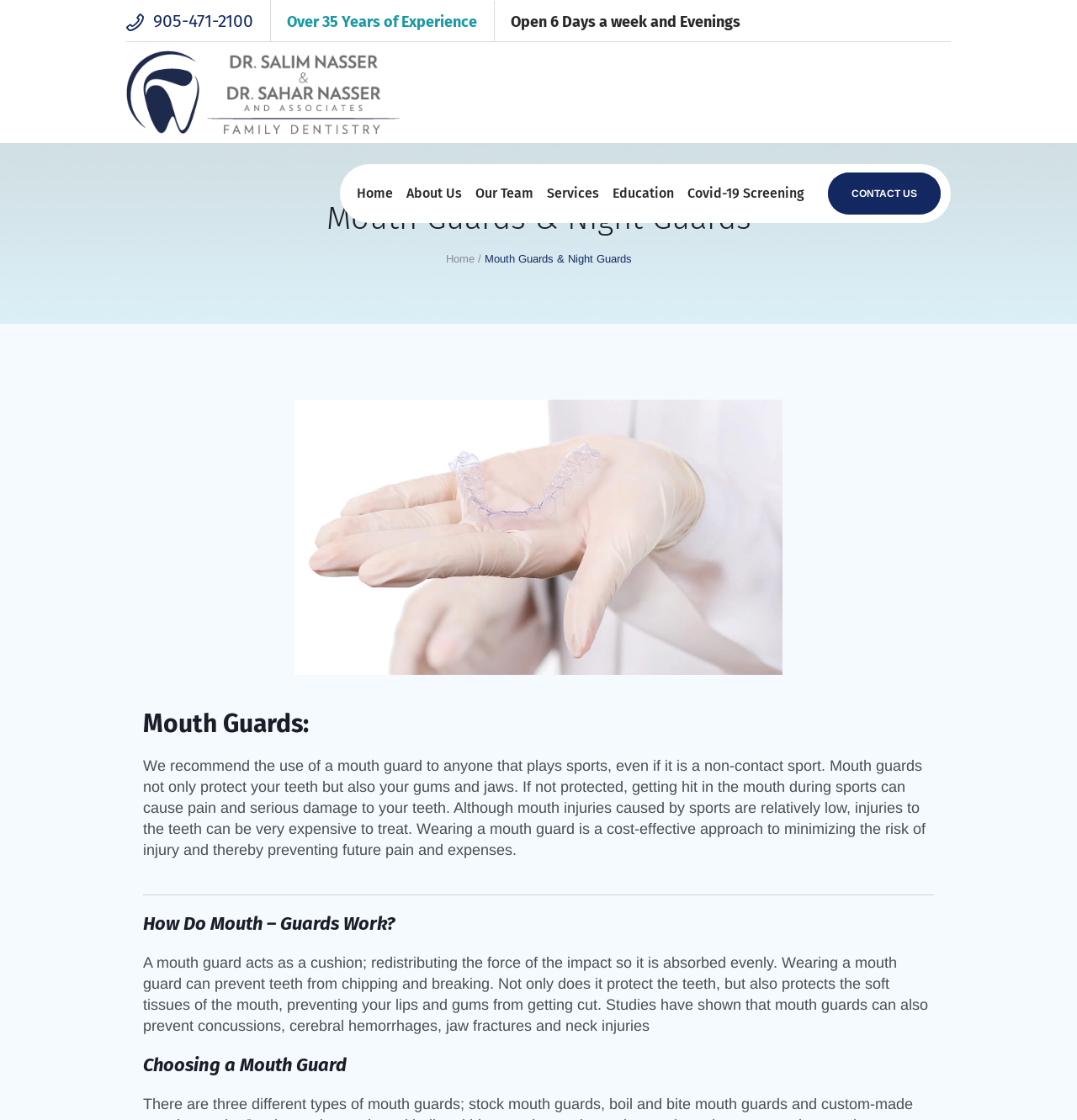Please identify the bounding box coordinates of the element that needs to be clicked to execute the following command: "Call the dentist". Provide the bounding box using four float numbers between 0 and 1, formatted as [left, top, right, bottom].

[0.117, 0.0, 0.251, 0.038]